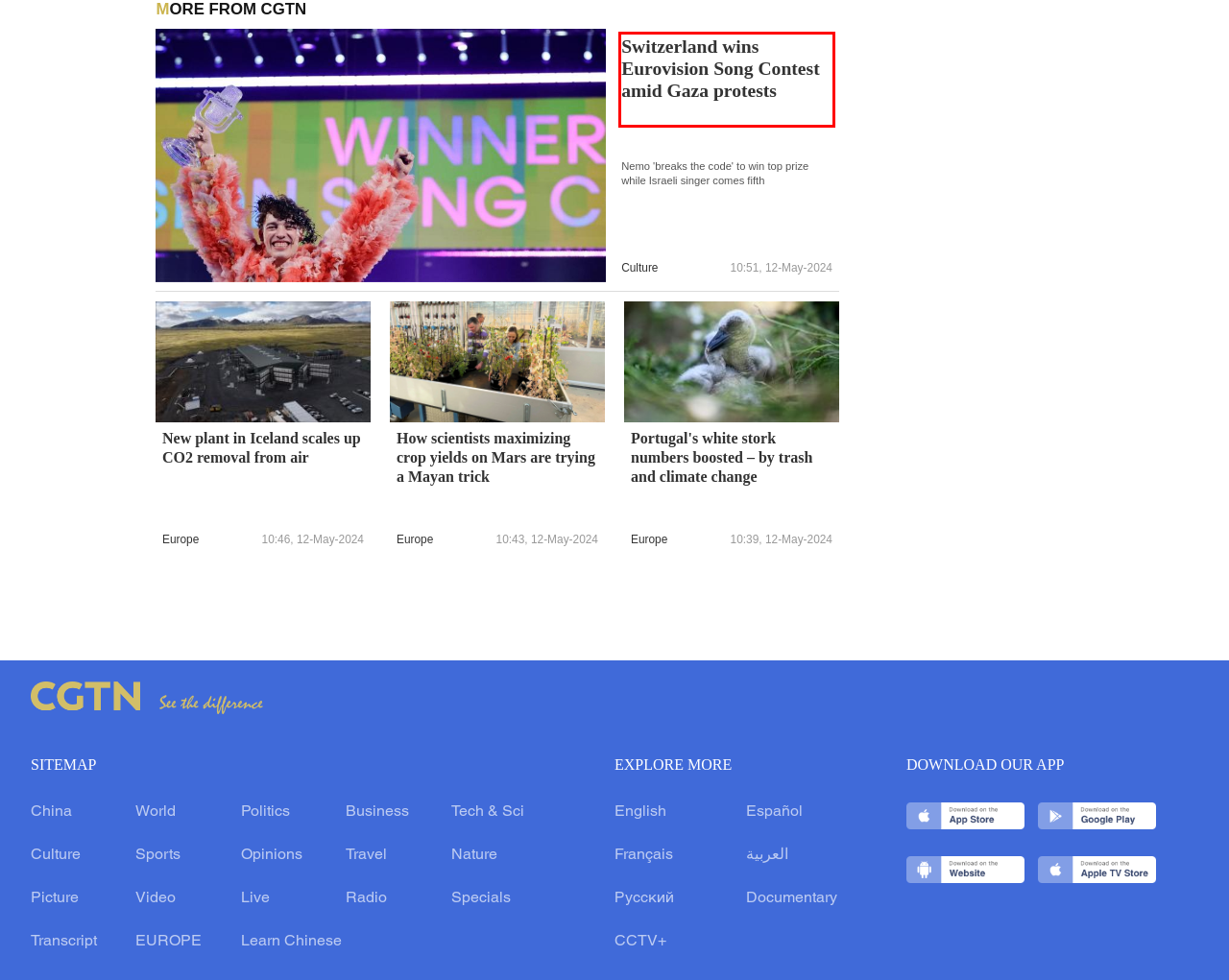Evaluate the webpage screenshot and identify the element within the red bounding box. Select the webpage description that best fits the new webpage after clicking the highlighted element. Here are the candidates:
A. Specials
B. Portugal's white stork numbers boosted – by trash and climate change - CGTN
C. New plant in Iceland scales up CO2 removal from air - CGTN
D. Switzerland wins Eurovision Song Contest amid Gaza protests - CGTN
E. How scientists maximizing crop yields on Mars are trying a Mayan trick - CGTN
F. HOME-Global International Video Agency
G. Europe - All The Latest News | CGTN
H. CGTN

D